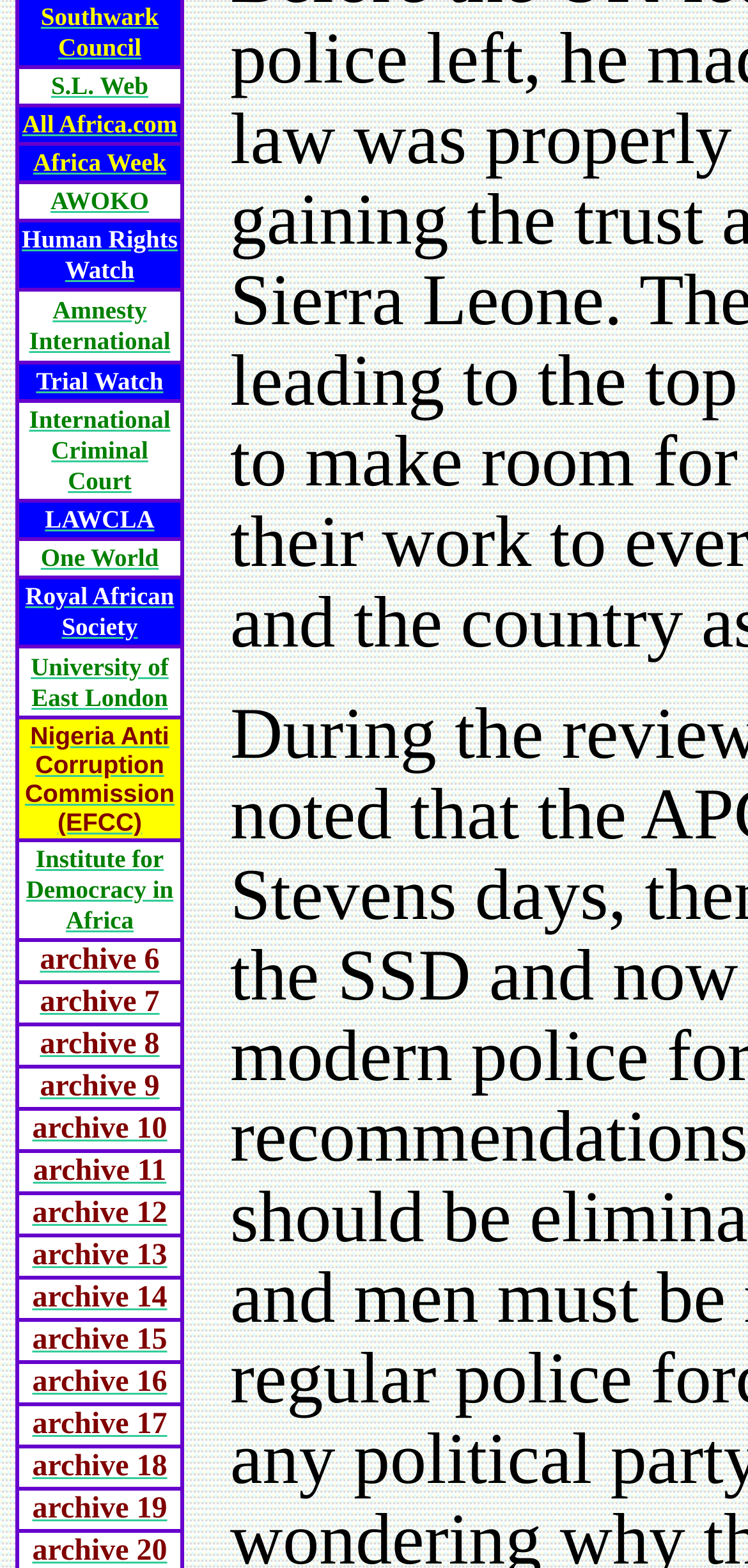Pinpoint the bounding box coordinates of the area that should be clicked to complete the following instruction: "visit Southwark Council". The coordinates must be given as four float numbers between 0 and 1, i.e., [left, top, right, bottom].

[0.055, 0.0, 0.212, 0.04]